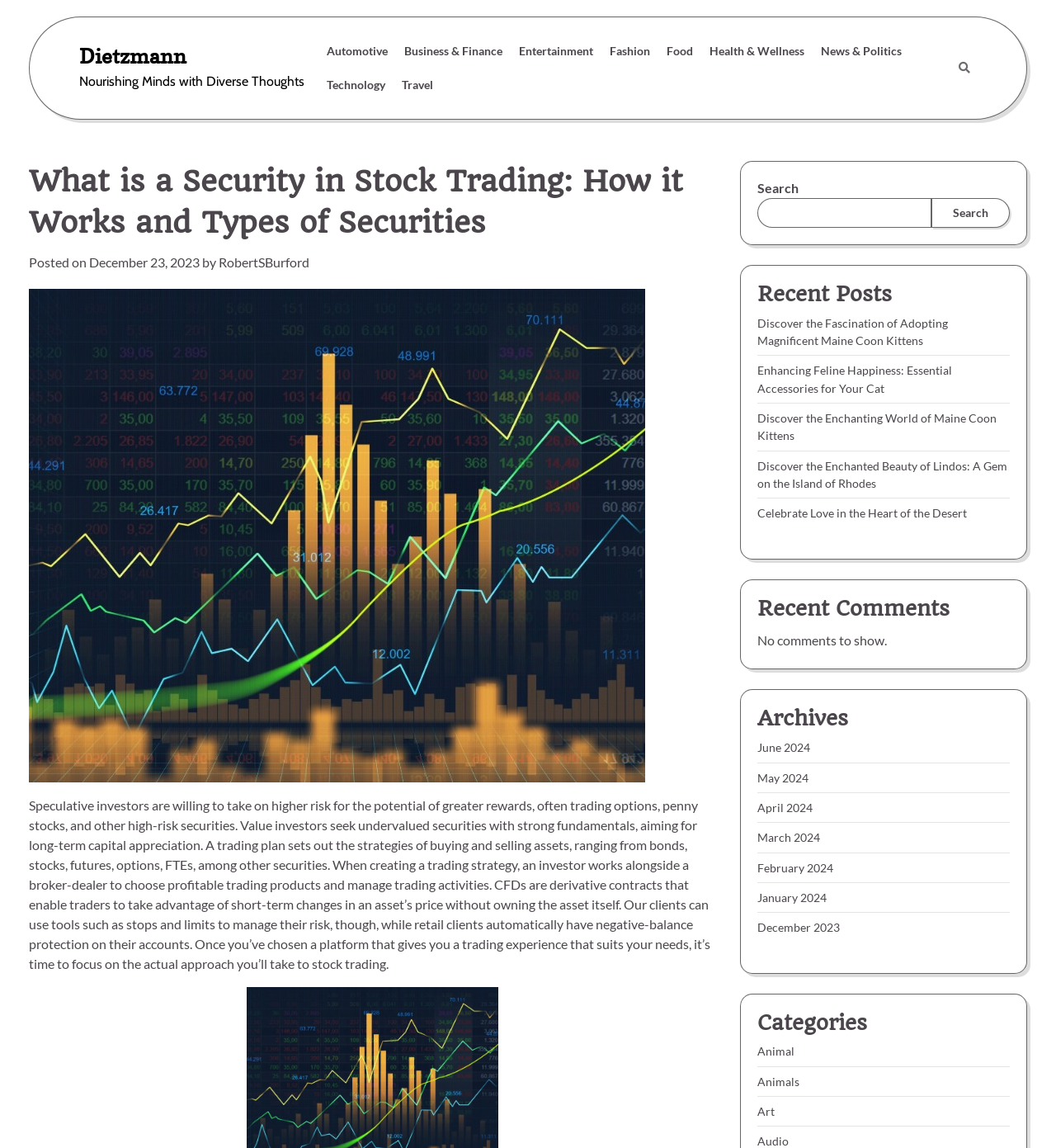Provide a one-word or one-phrase answer to the question:
What type of investors seek undervalued securities?

Value investors